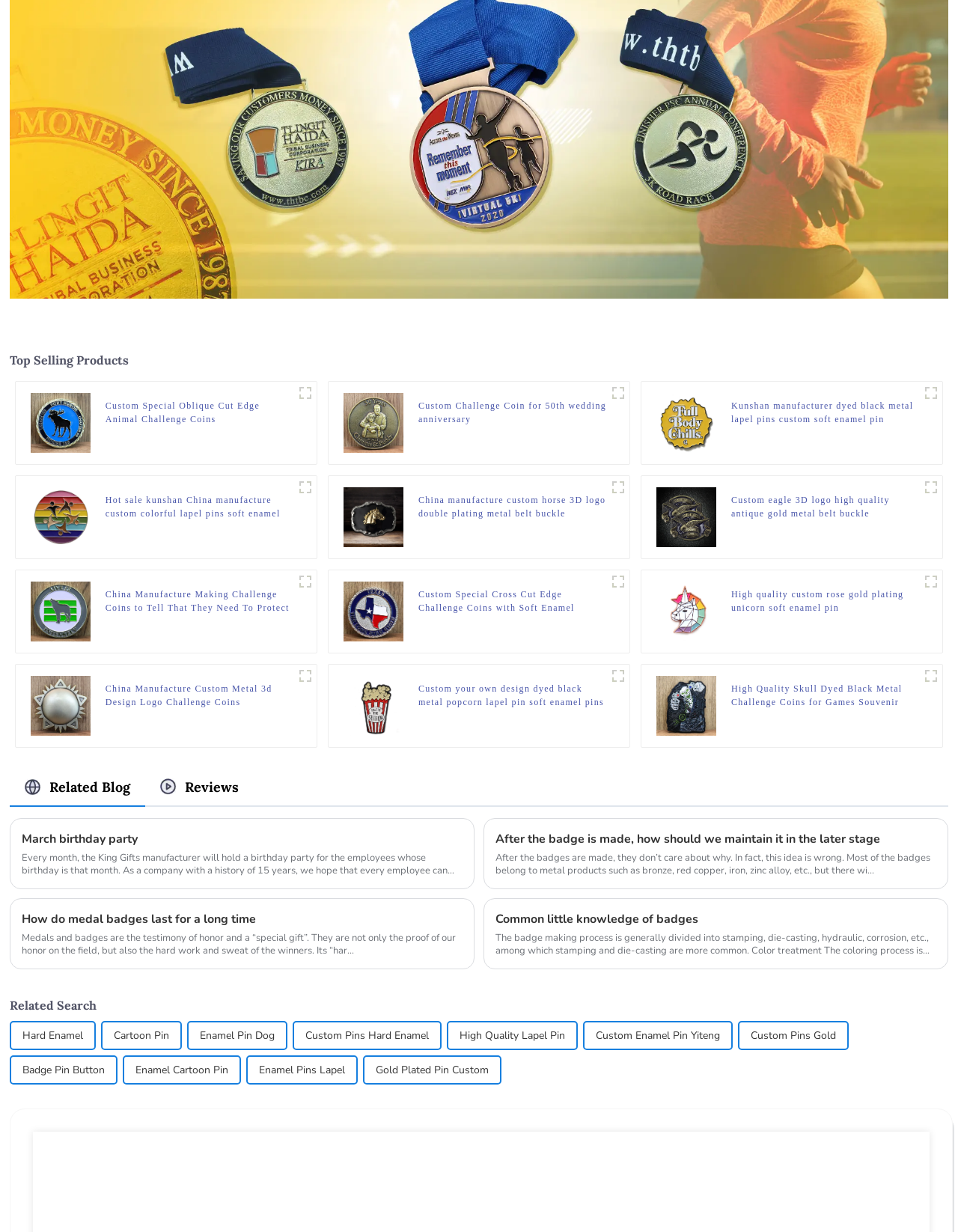What is the product name of the first product?
Examine the image and provide an in-depth answer to the question.

The product name of the first product is 'Custom Special Oblique Cut Edge Animal Challenge Coins' which is indicated by the heading element with the text 'Custom Special Oblique Cut Edge Animal Challenge Coins' inside the first figure element.